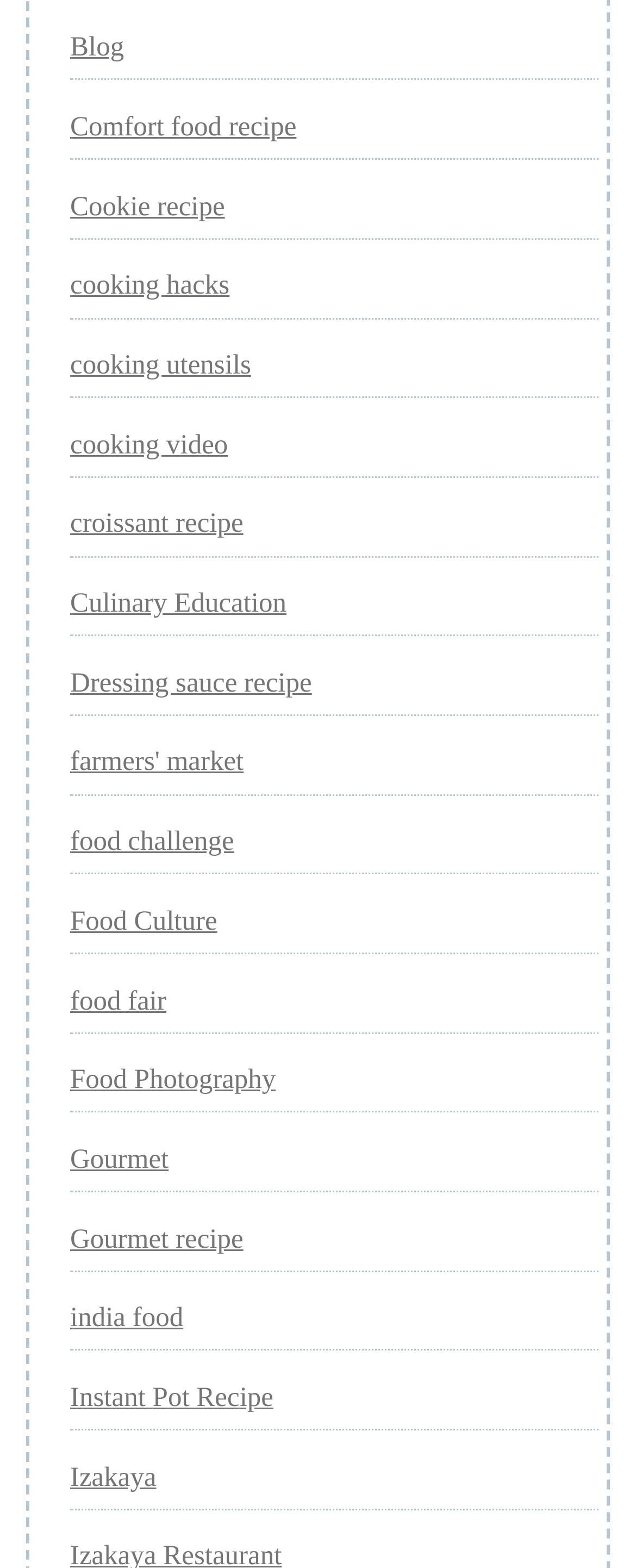Locate the bounding box of the UI element based on this description: "croissant recipe". Provide four float numbers between 0 and 1 as [left, top, right, bottom].

[0.11, 0.324, 0.383, 0.344]